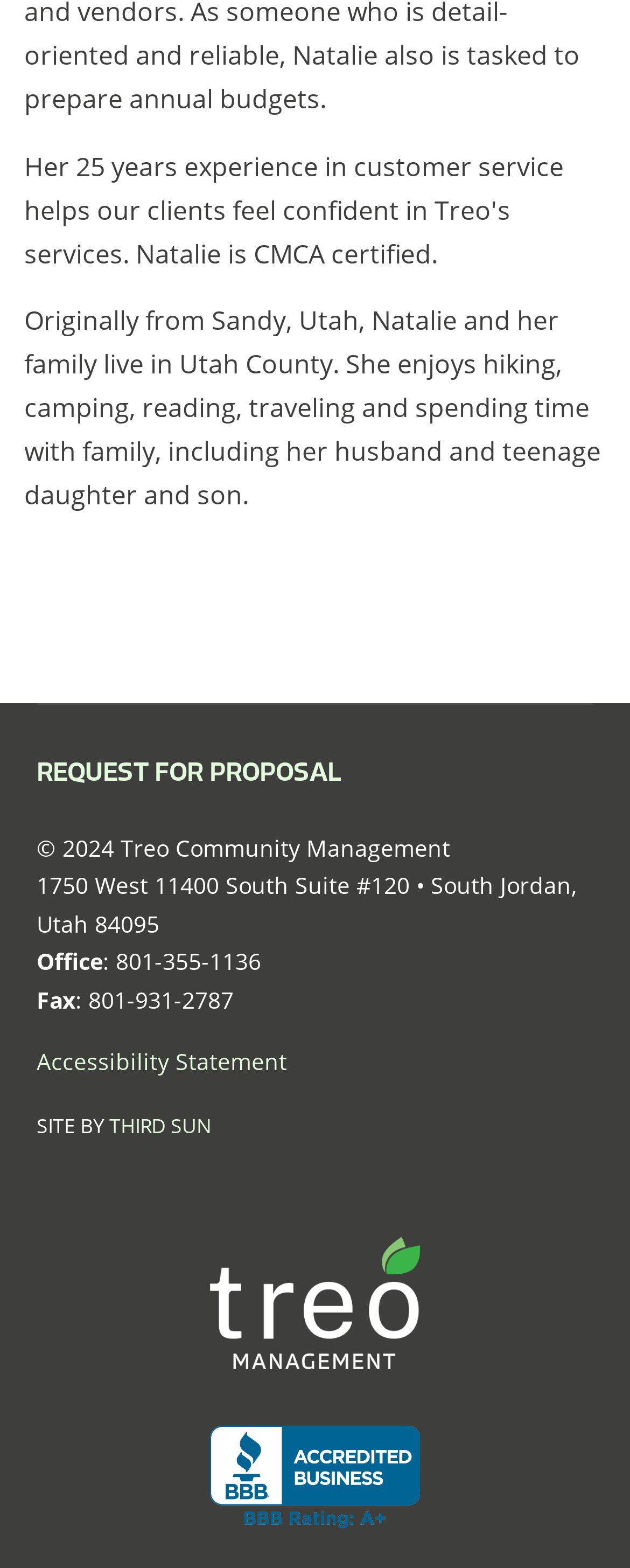What is the address of Treo Community Management? From the image, respond with a single word or brief phrase.

1750 West 11400 South Suite #120 • South Jordan, Utah 84095